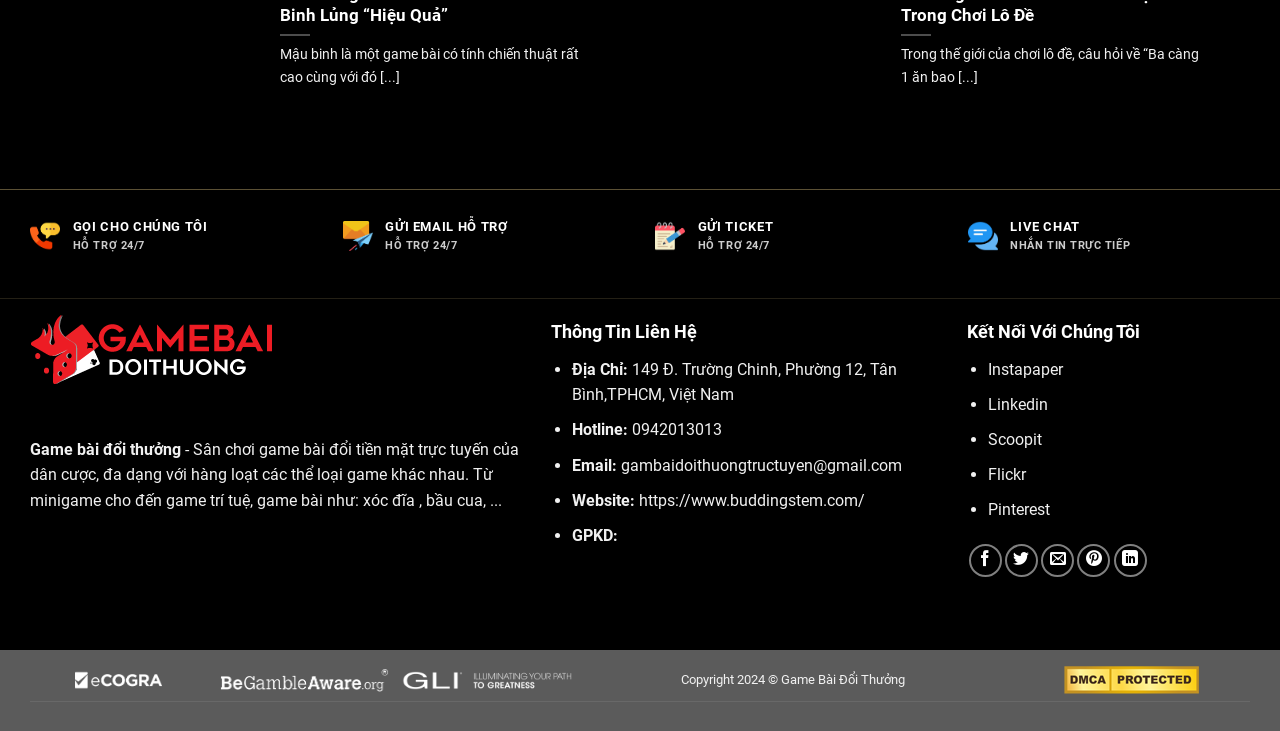Locate the bounding box coordinates of the element that should be clicked to execute the following instruction: "Call the hotline".

[0.49, 0.575, 0.564, 0.601]